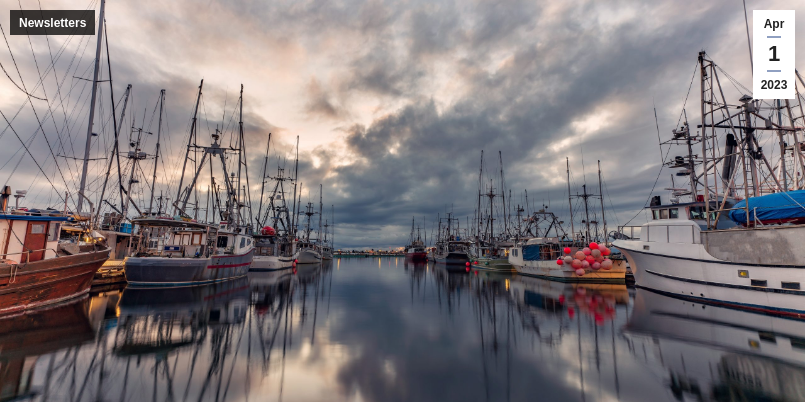Offer an in-depth caption that covers the entire scene depicted in the image.

The image captures a serene harbor scene filled with moored fishing boats, reflecting beautifully on the calm water. The sky is a dramatic tapestry of gray and blue clouds, hinting at the changing weather. Various boats, some adorned with colorful balloons, line the dock, showcasing a blend of traditional wooden and modern vessels. The tranquil atmosphere is juxtaposed with the bustle of a fishing port, evoking a sense of stillness amidst activity. This visual serves as a fitting backdrop for the accompanying newsletter, dated April 1, 2023, from Berger Davies Financial Planning, emphasizing the seasonal transition and the vibrant life of the harbor.